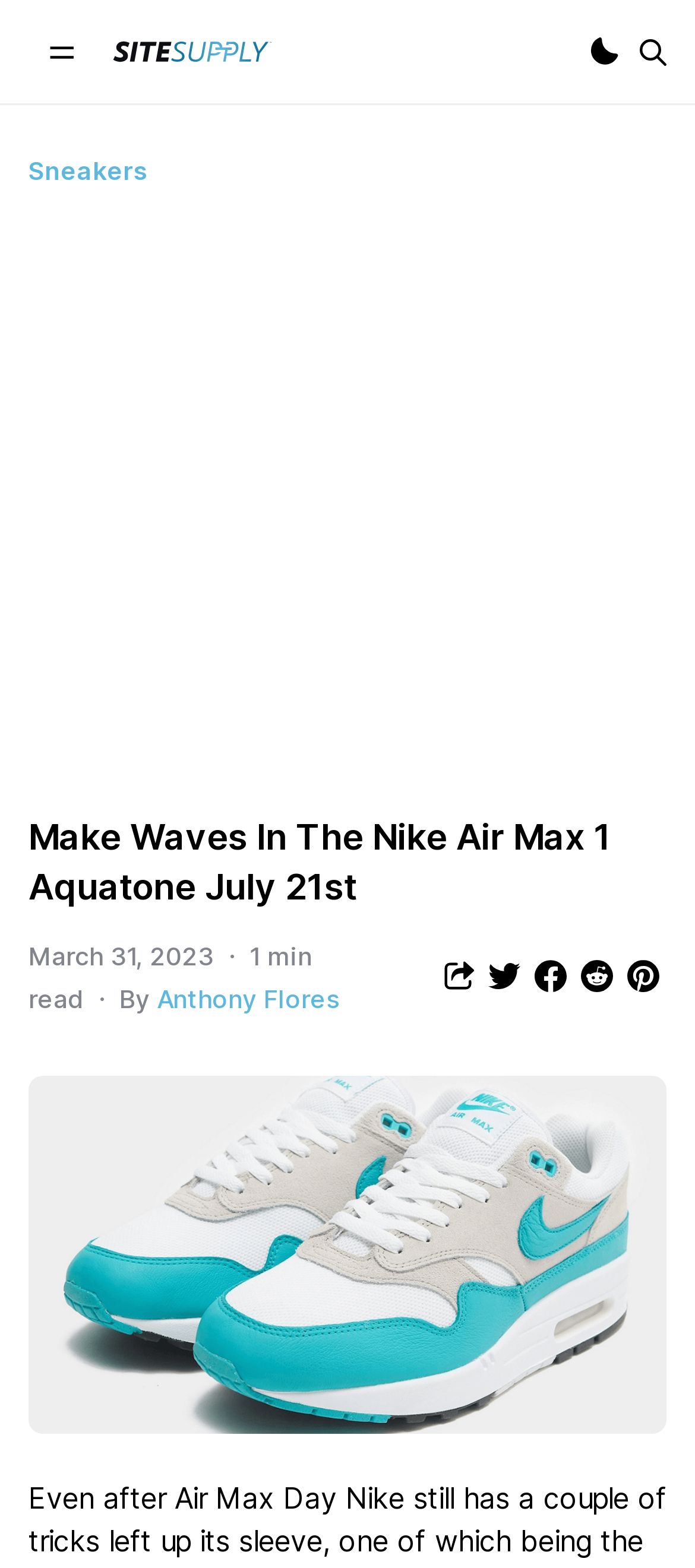Please find the main title text of this webpage.

Make Waves In The Nike Air Max 1 Aquatone July 21st